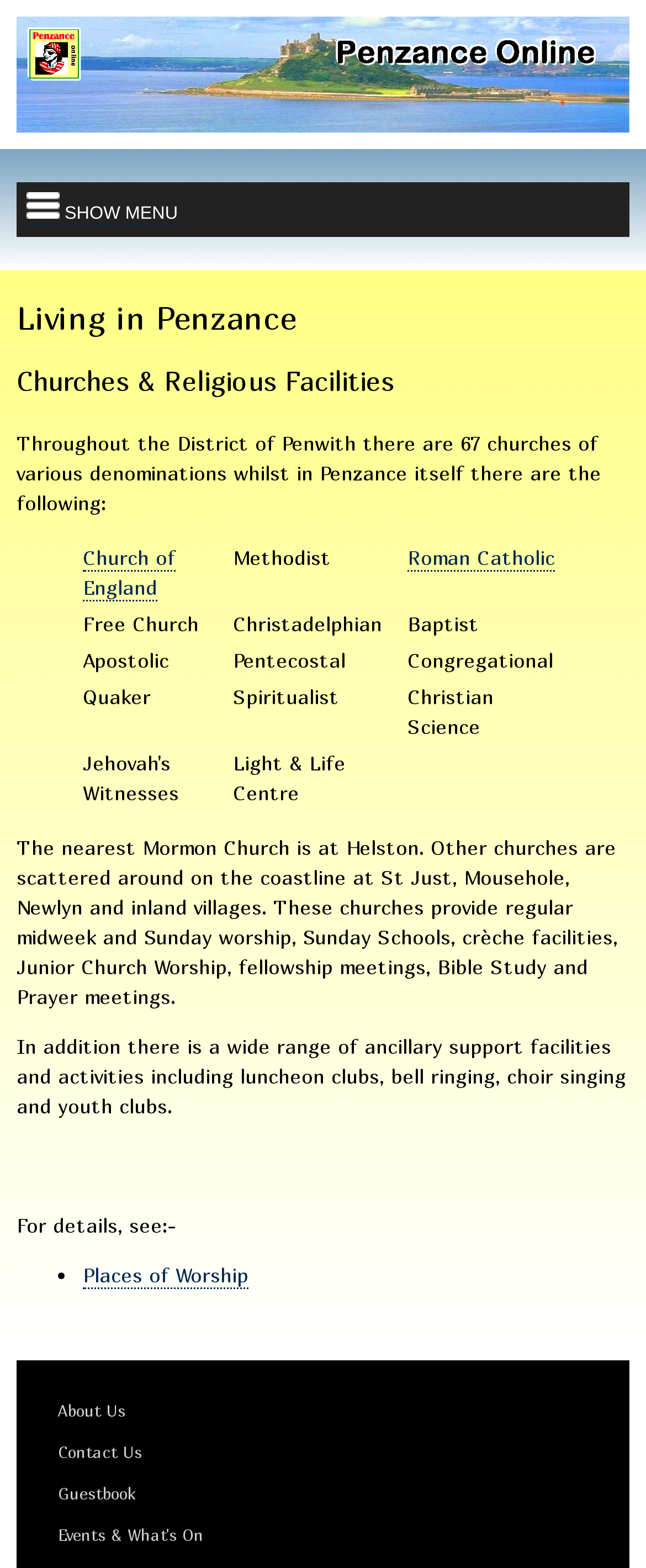Identify the main title of the webpage and generate its text content.

Living in Penzance